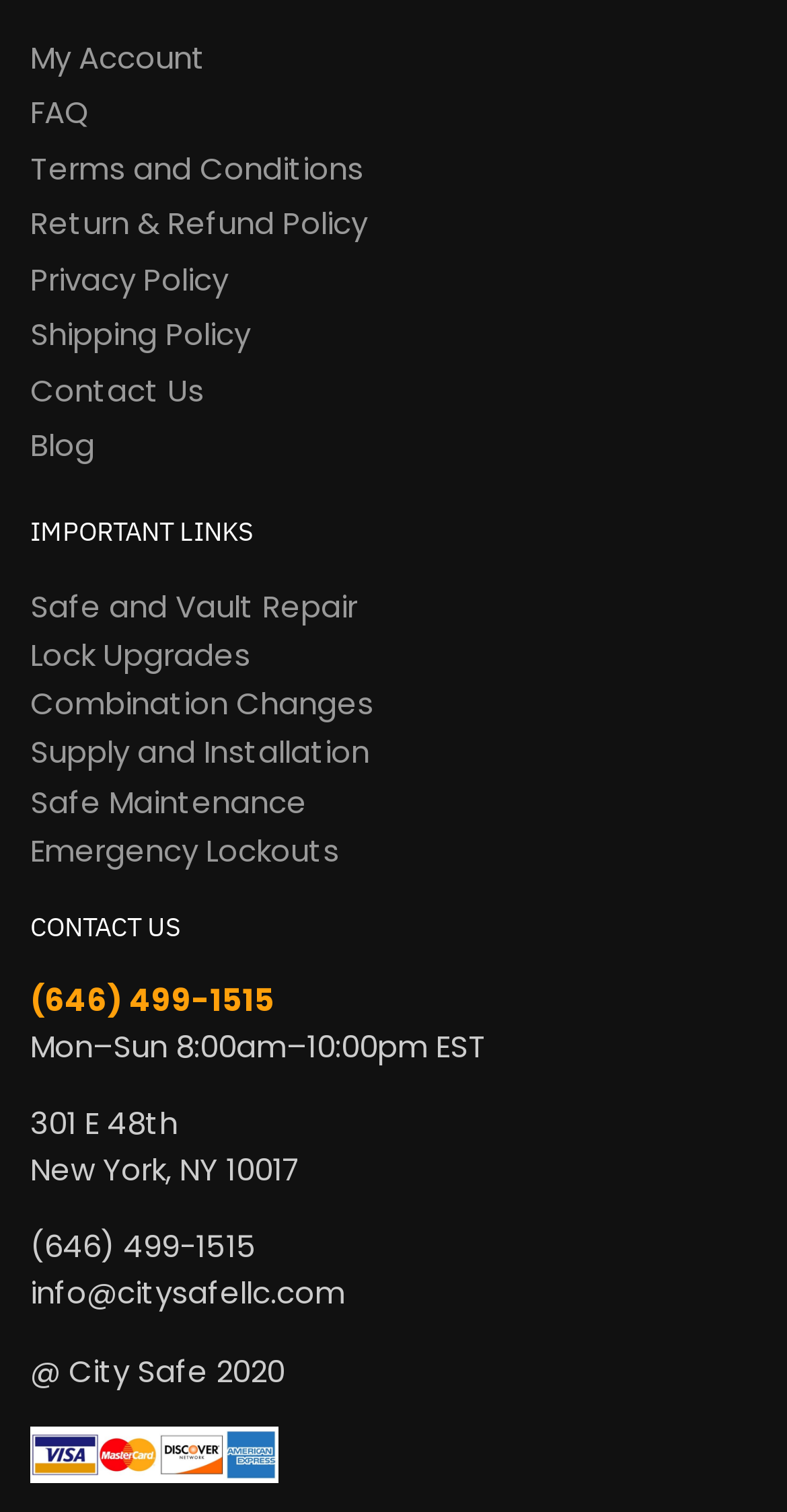What are the business hours?
Answer the question with as much detail as possible.

I found the business hours by looking at the contact information section, where it is listed as 'Mon–Sun 8:00am–10:00pm EST'.